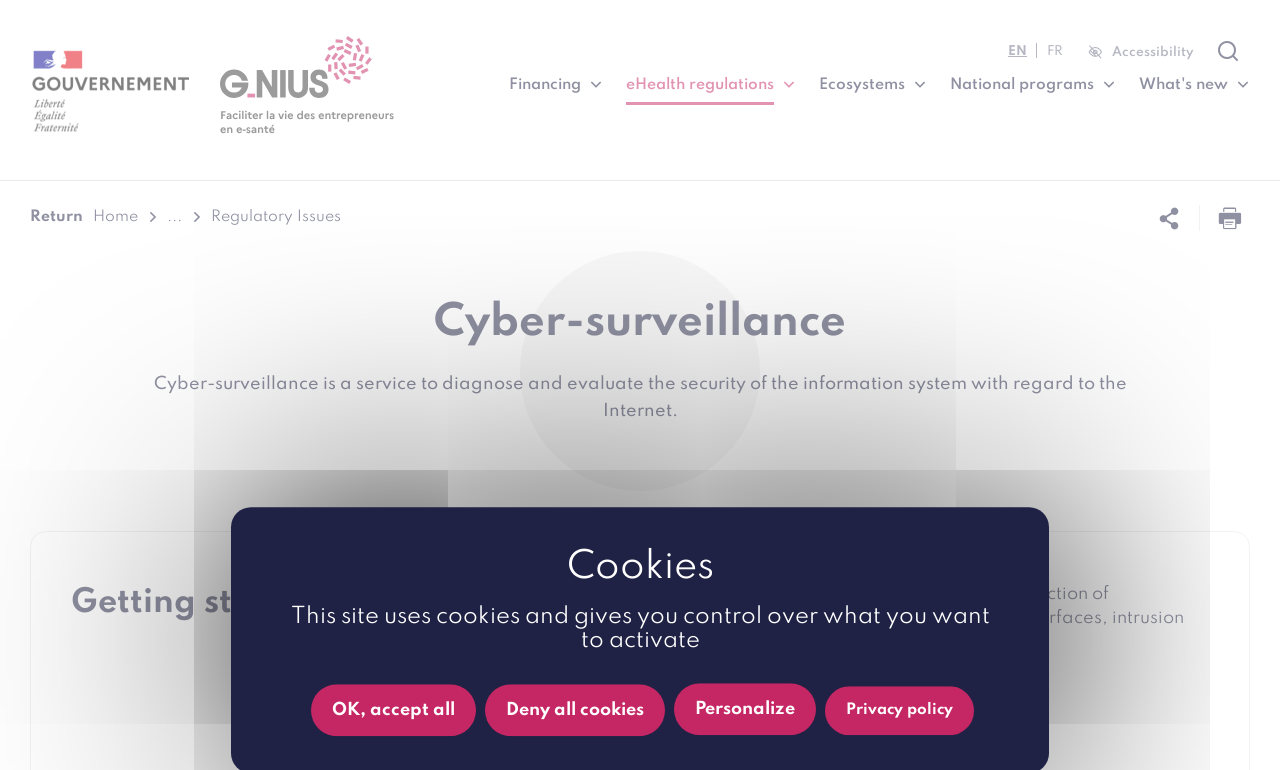Please determine the bounding box coordinates of the element's region to click in order to carry out the following instruction: "Share this page". The coordinates should be four float numbers between 0 and 1, i.e., [left, top, right, bottom].

[0.898, 0.266, 0.929, 0.3]